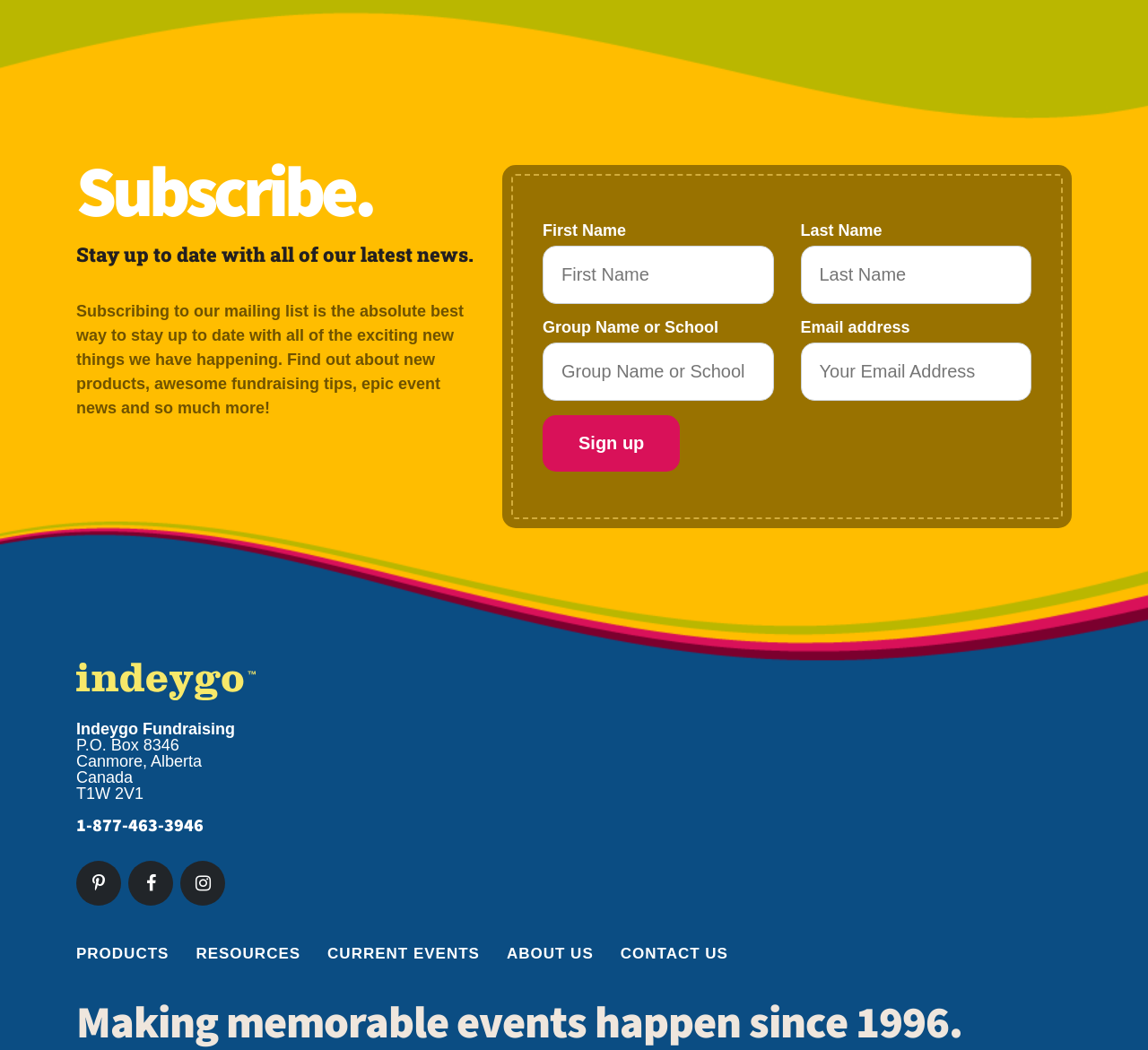Please indicate the bounding box coordinates of the element's region to be clicked to achieve the instruction: "Click fundraising products for schools and teams". Provide the coordinates as four float numbers between 0 and 1, i.e., [left, top, right, bottom].

[0.066, 0.631, 0.223, 0.68]